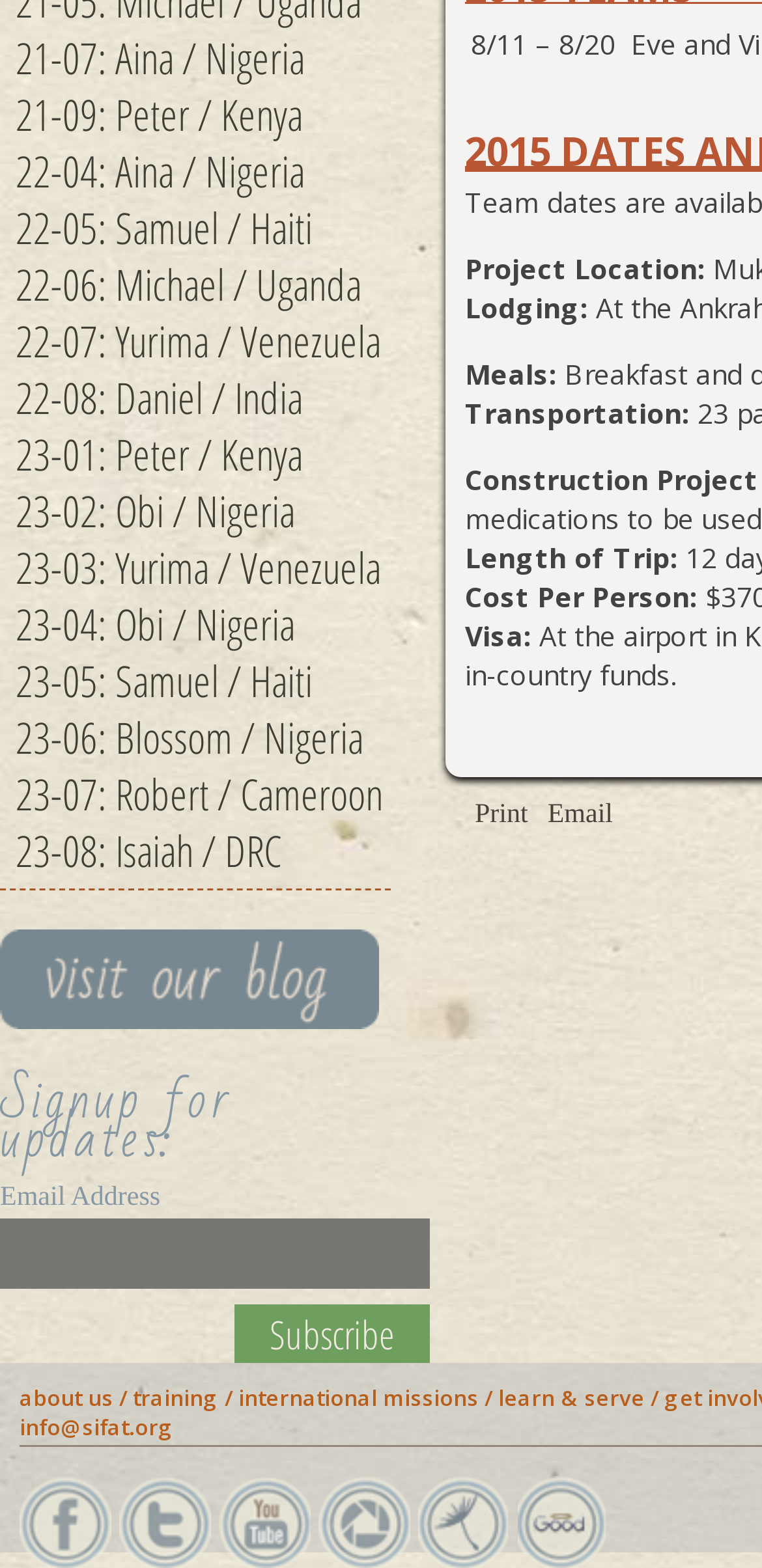Find the bounding box coordinates of the clickable region needed to perform the following instruction: "Click on the 'Facebook' link". The coordinates should be provided as four float numbers between 0 and 1, i.e., [left, top, right, bottom].

[0.026, 0.941, 0.146, 1.0]